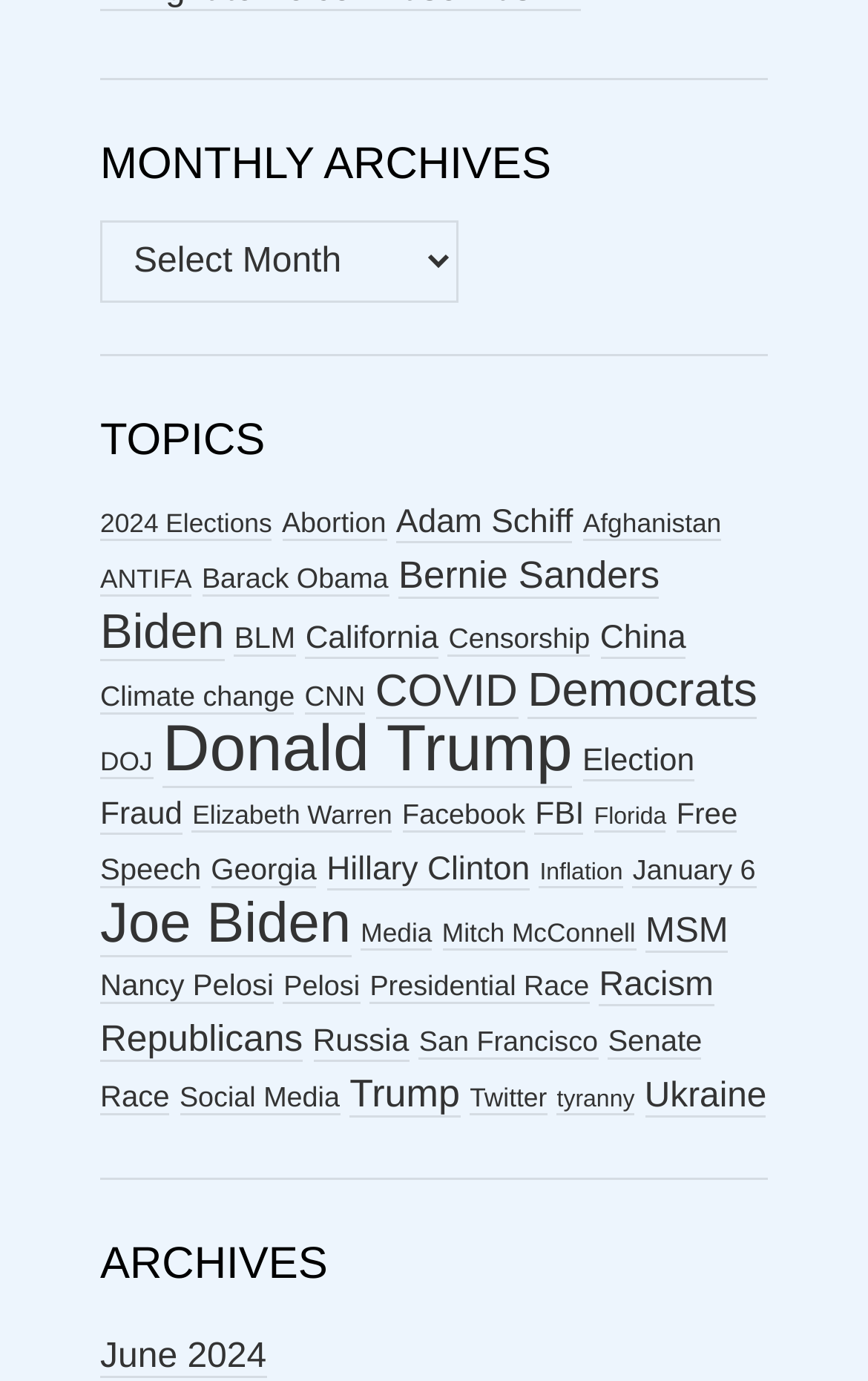How many items are related to 'Donald Trump'?
Relying on the image, give a concise answer in one word or a brief phrase.

89